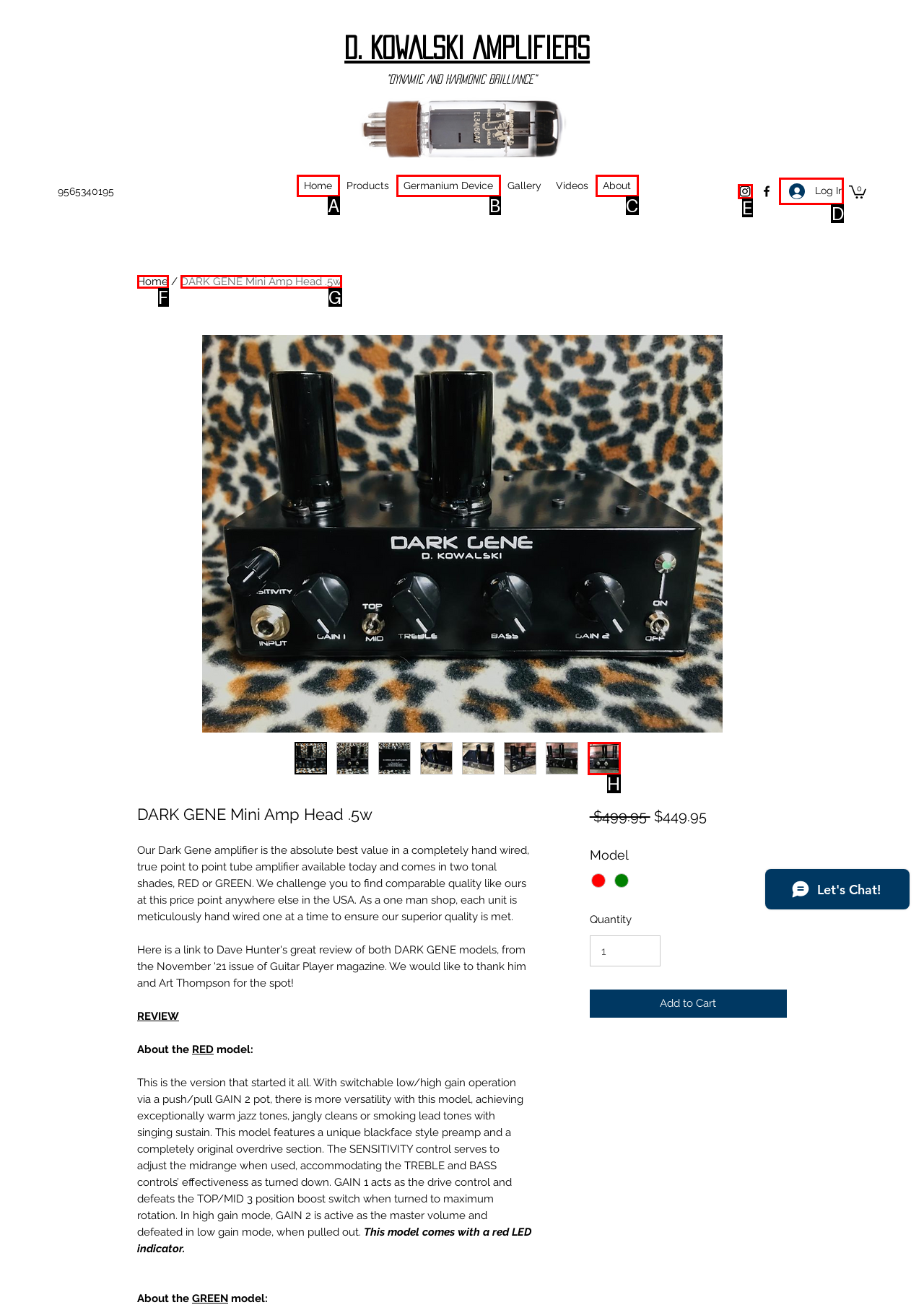Determine which HTML element to click to execute the following task: Read the 'INTRODUCTION TO CHAMPIONS' article Answer with the letter of the selected option.

None